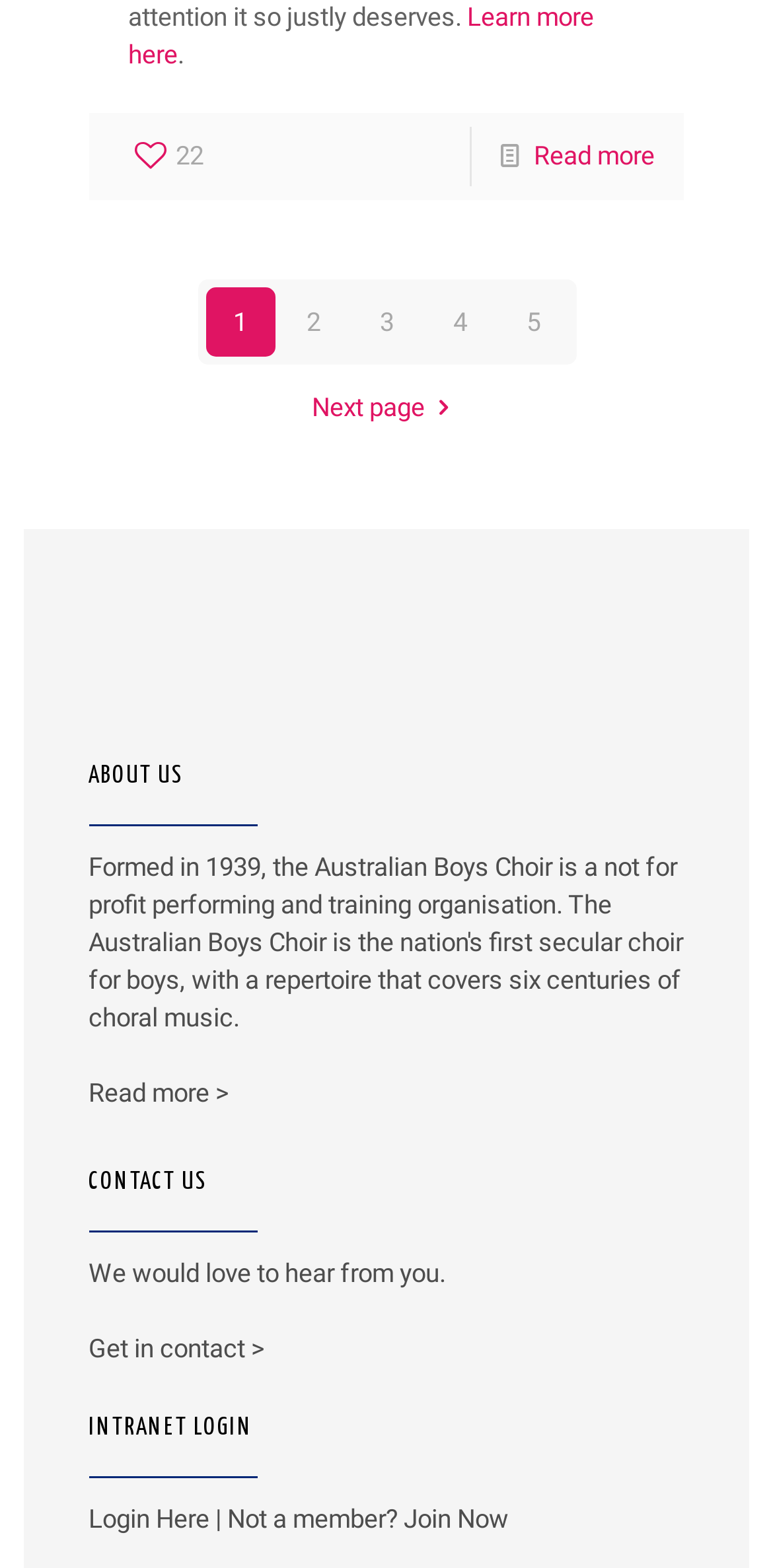Locate the bounding box coordinates of the clickable part needed for the task: "Read more about the company".

[0.691, 0.09, 0.847, 0.109]